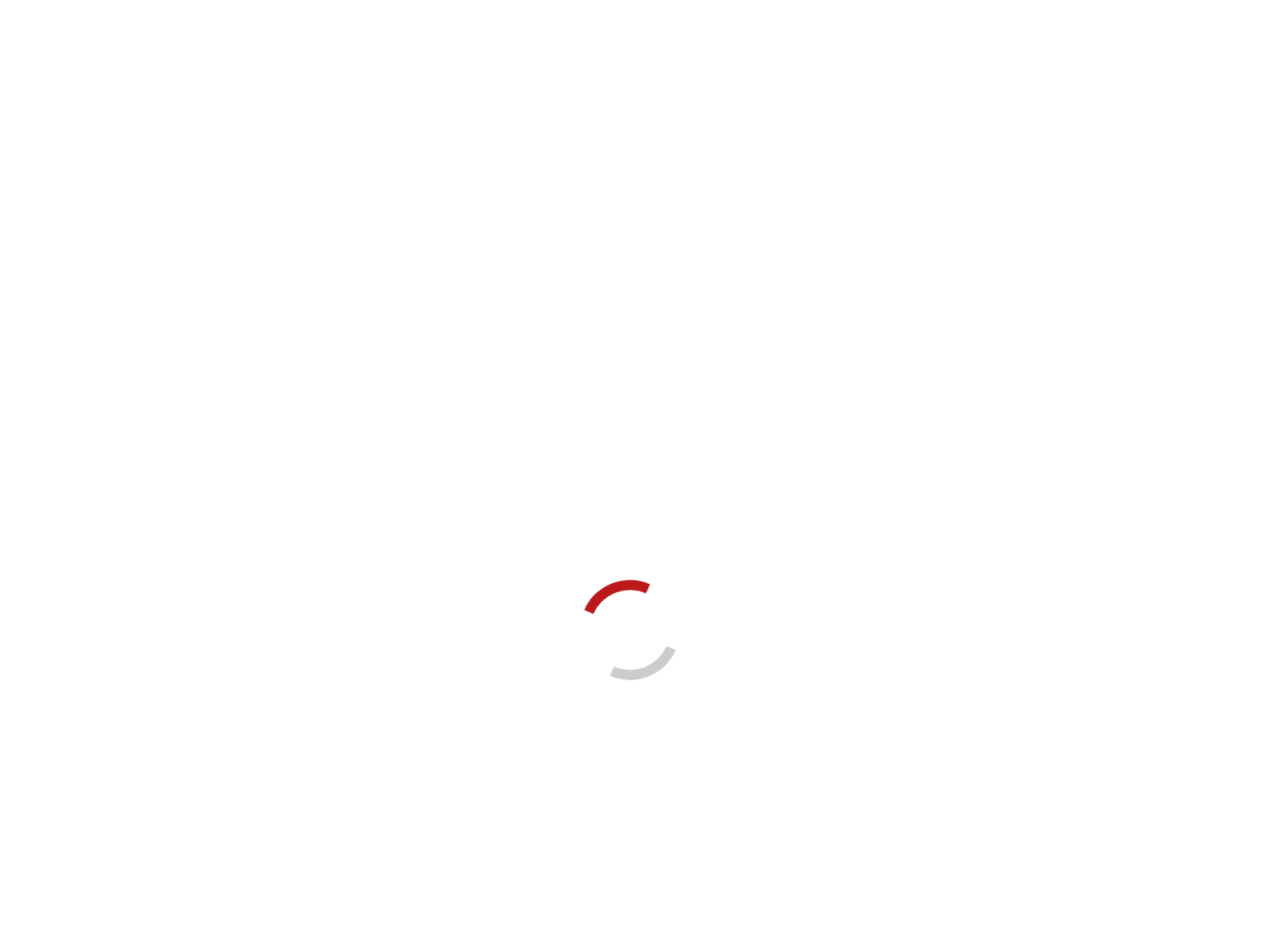Please locate the bounding box coordinates of the element that should be clicked to complete the given instruction: "Search for a topic".

[0.719, 0.662, 0.909, 0.703]